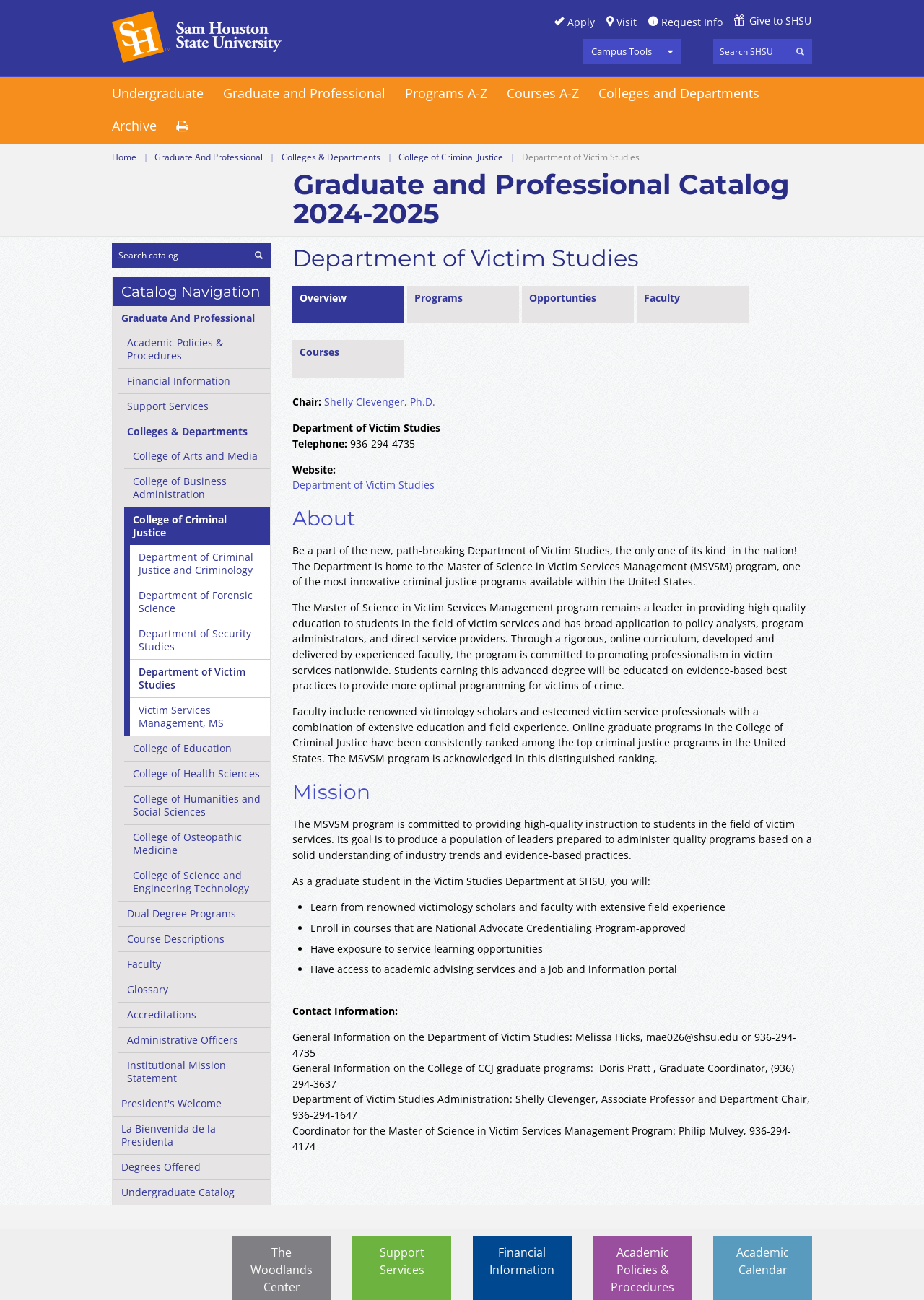Given the description "College of Business Administration", provide the bounding box coordinates of the corresponding UI element.

[0.134, 0.361, 0.292, 0.39]